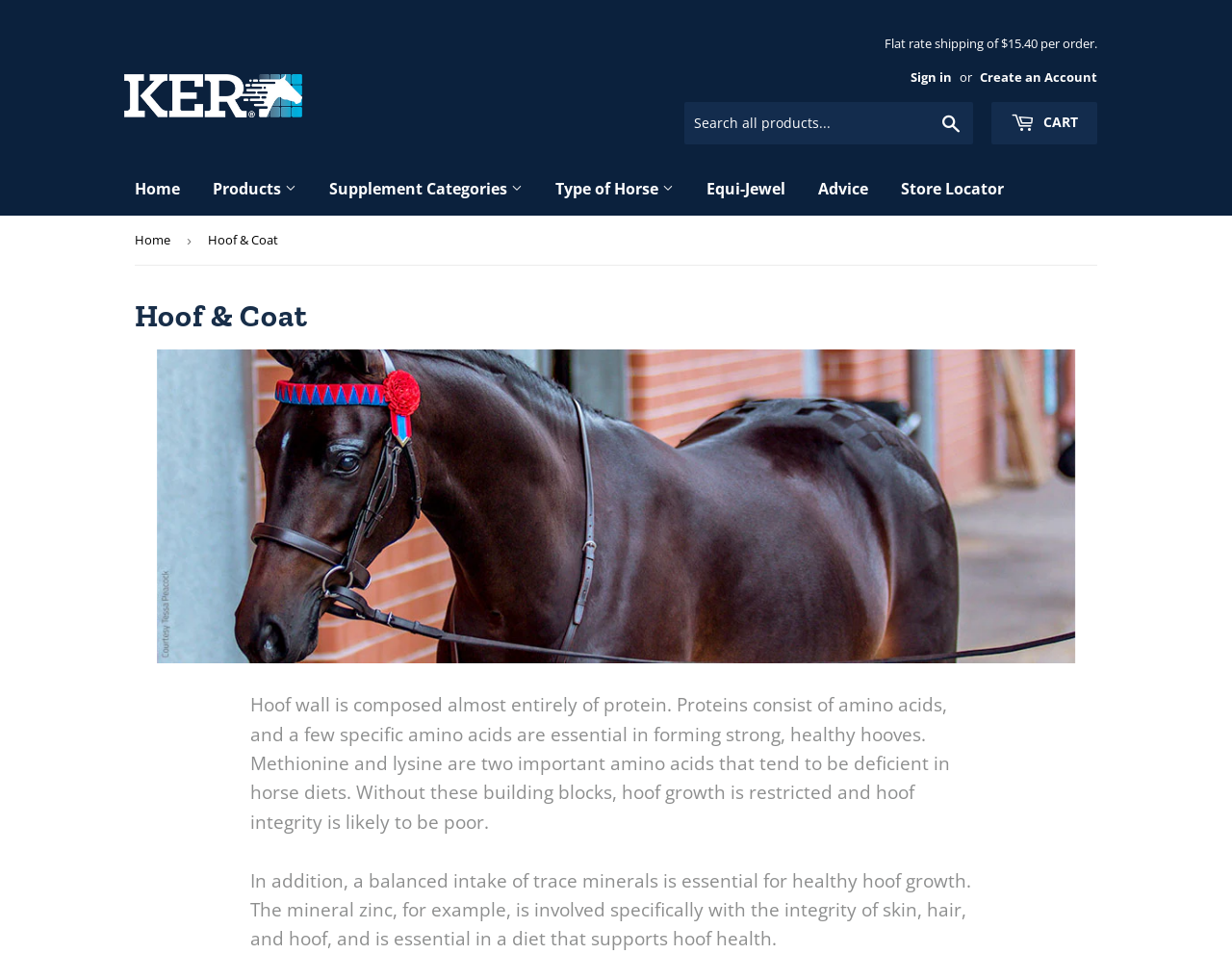What is the main topic of this webpage?
Based on the content of the image, thoroughly explain and answer the question.

The main topic of this webpage can be determined by looking at the heading and the image on the webpage. The heading says 'Hoof & Coat' and the image is related to horse hooves, indicating that the main topic is about horse hooves and coats.